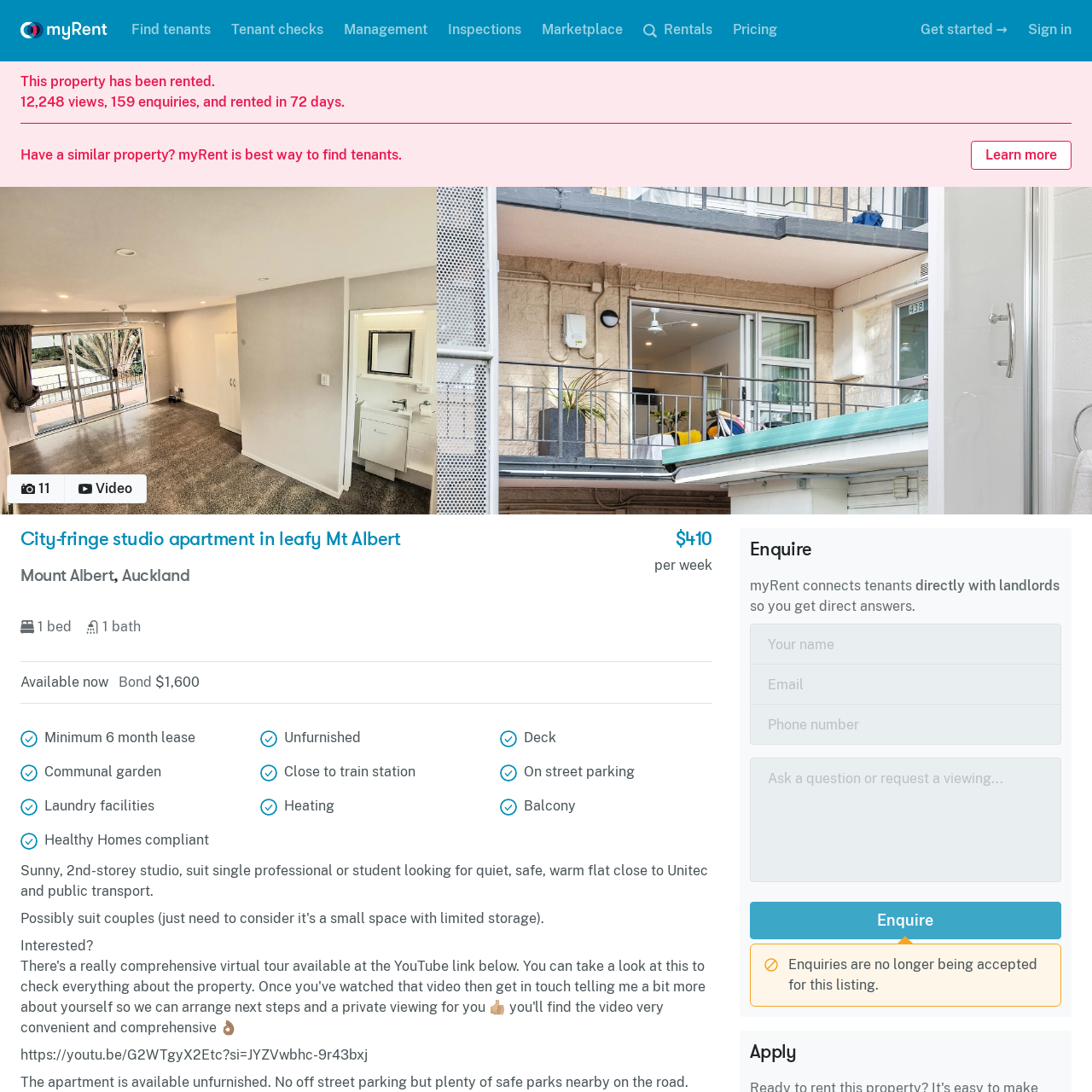View the portion of the image within the red bounding box and answer this question using a single word or phrase:
What type of parking is available?

On-street parking